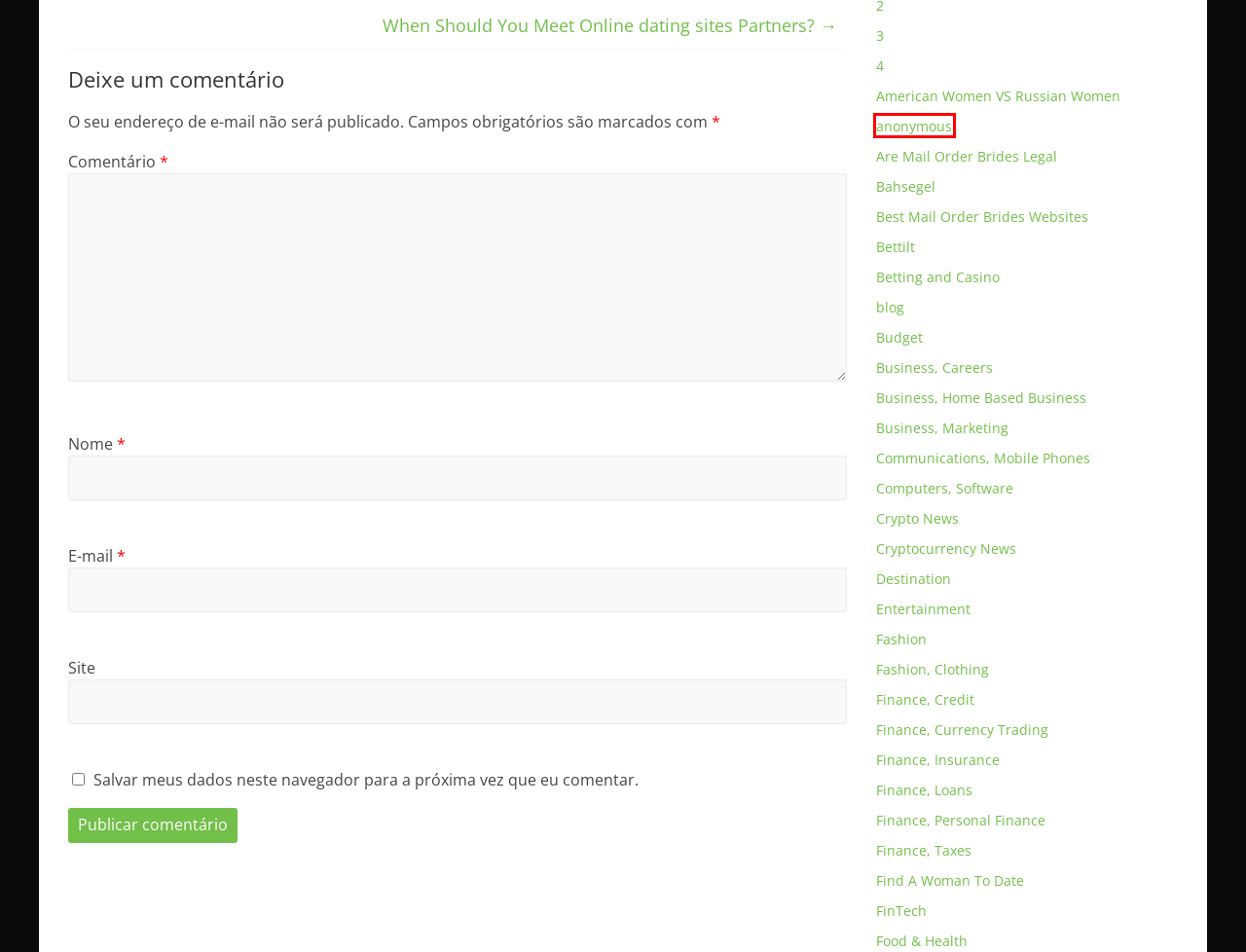With the provided webpage screenshot containing a red bounding box around a UI element, determine which description best matches the new webpage that appears after clicking the selected element. The choices are:
A. Business, Marketing – FOCA
B. Cryptocurrency News – FOCA
C. Finance, Loans – FOCA
D. Are Mail Order Brides Legal – FOCA
E. Betting and Casino – FOCA
F. anonymous – FOCA
G. Computers, Software – FOCA
H. Bahsegel – FOCA

F